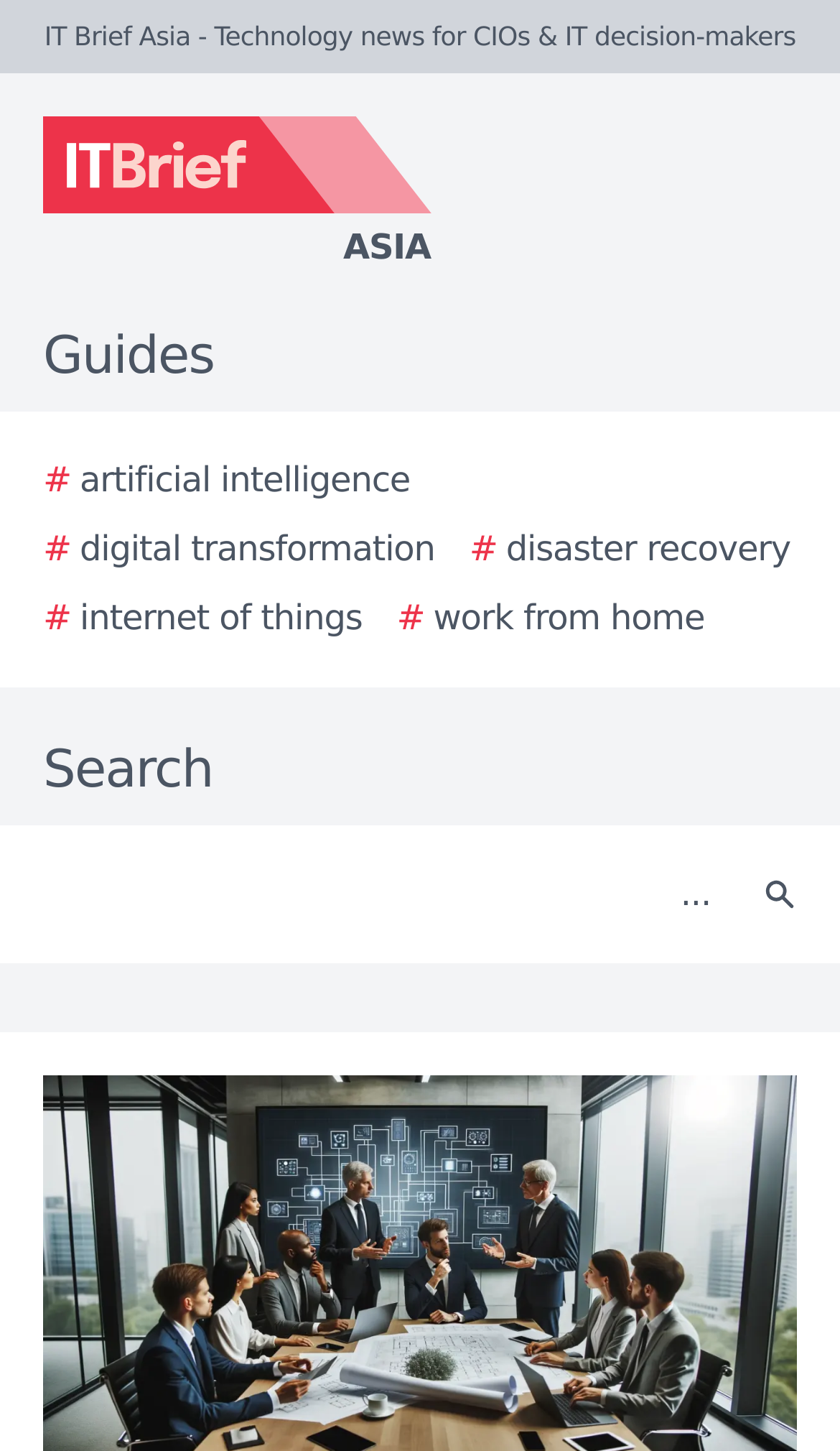Specify the bounding box coordinates of the element's area that should be clicked to execute the given instruction: "Click the IT Brief Asia logo". The coordinates should be four float numbers between 0 and 1, i.e., [left, top, right, bottom].

[0.0, 0.08, 0.923, 0.189]